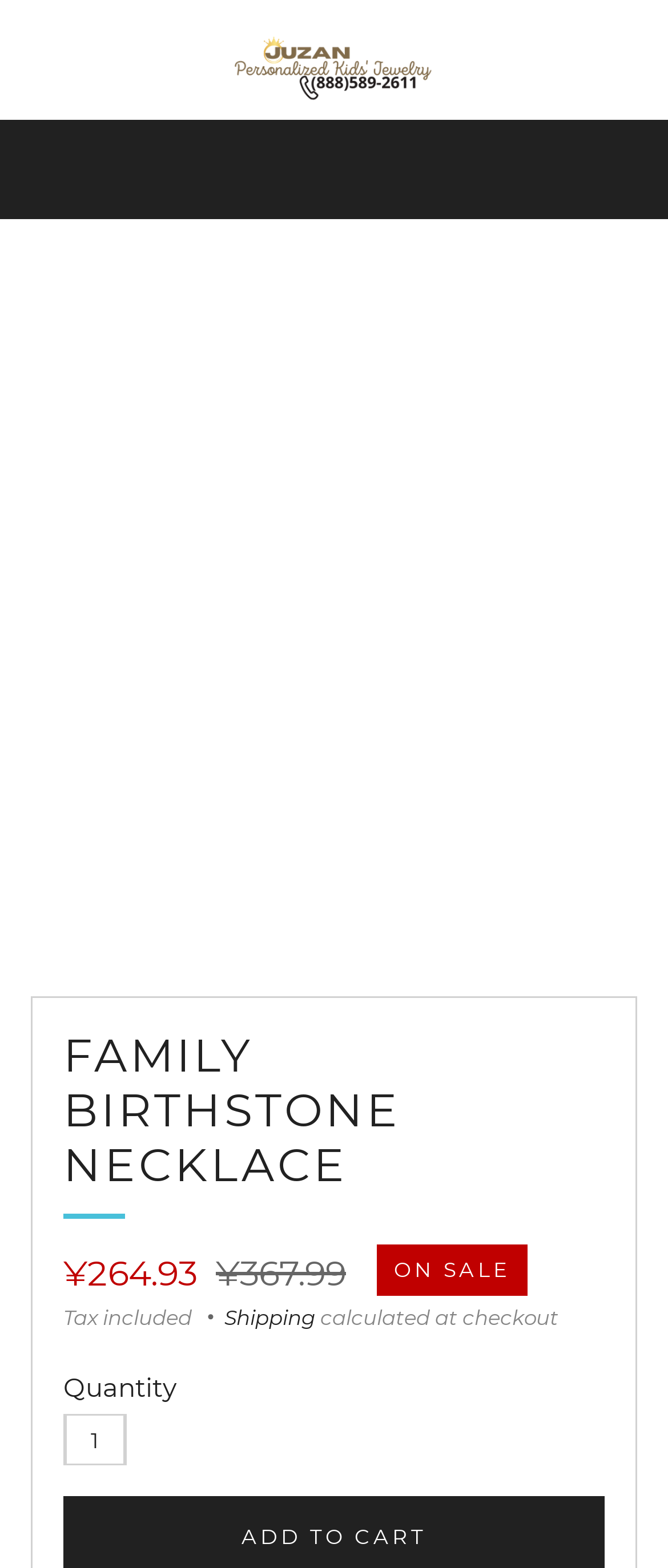Bounding box coordinates are given in the format (top-left x, top-left y, bottom-right x, bottom-right y). All values should be floating point numbers between 0 and 1. Provide the bounding box coordinate for the UI element described as: (888)589-2611

[0.112, 0.082, 0.888, 0.134]